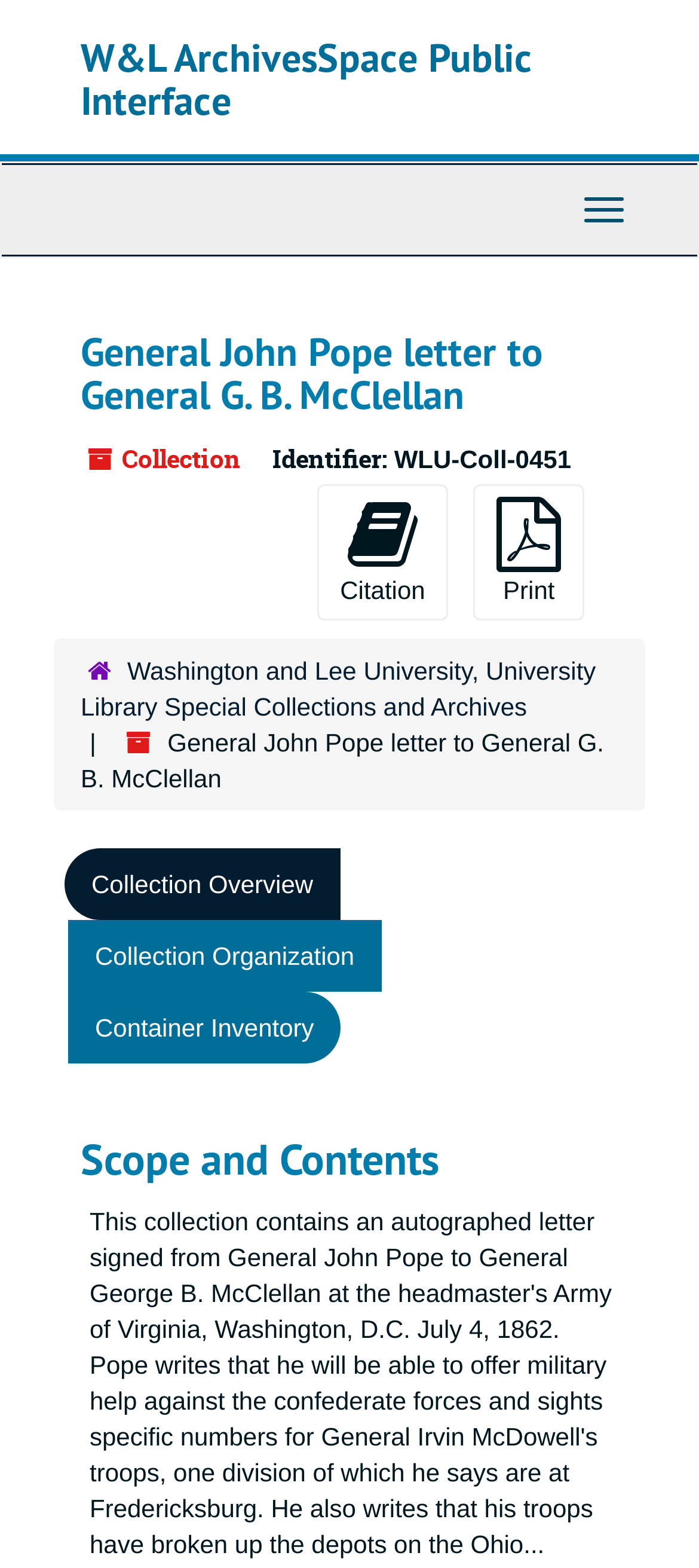Please identify the bounding box coordinates for the region that you need to click to follow this instruction: "Print the page".

[0.677, 0.309, 0.836, 0.396]